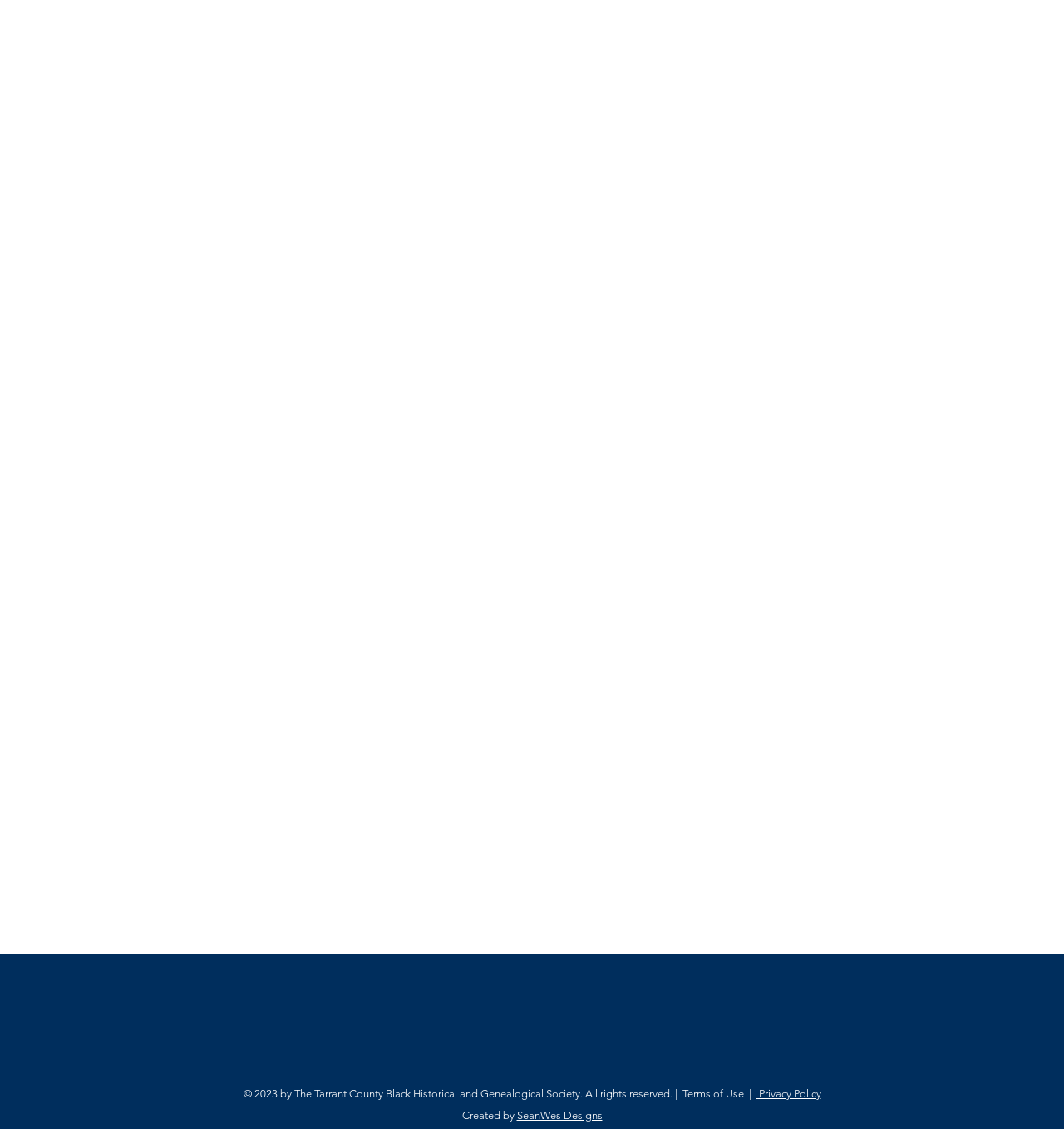What is the email address of the organization?
Examine the image and give a concise answer in one word or a short phrase.

info@tarrantcountyblackhistory.org